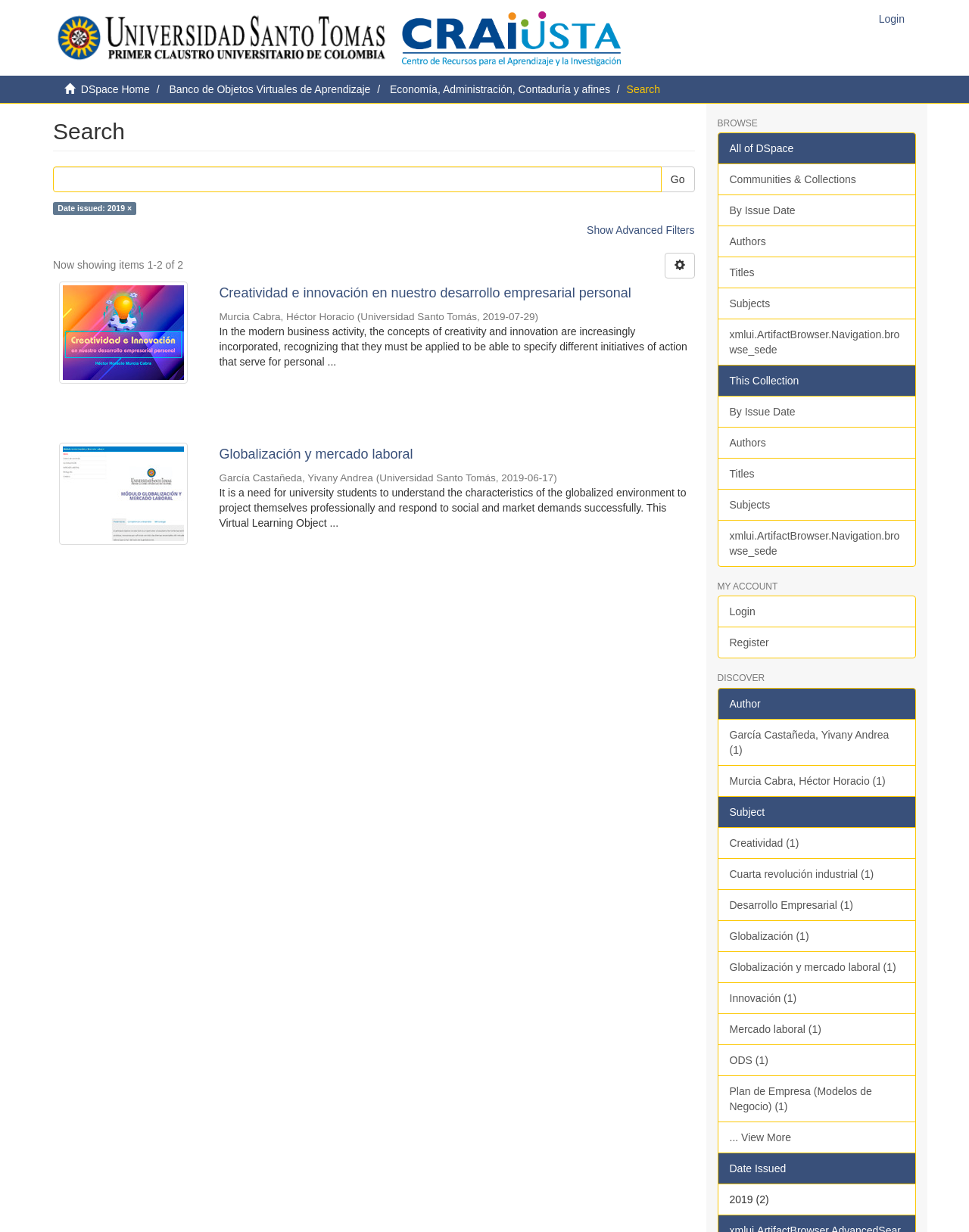Please provide a one-word or short phrase answer to the question:
What is the date issued of the items on this page?

2019